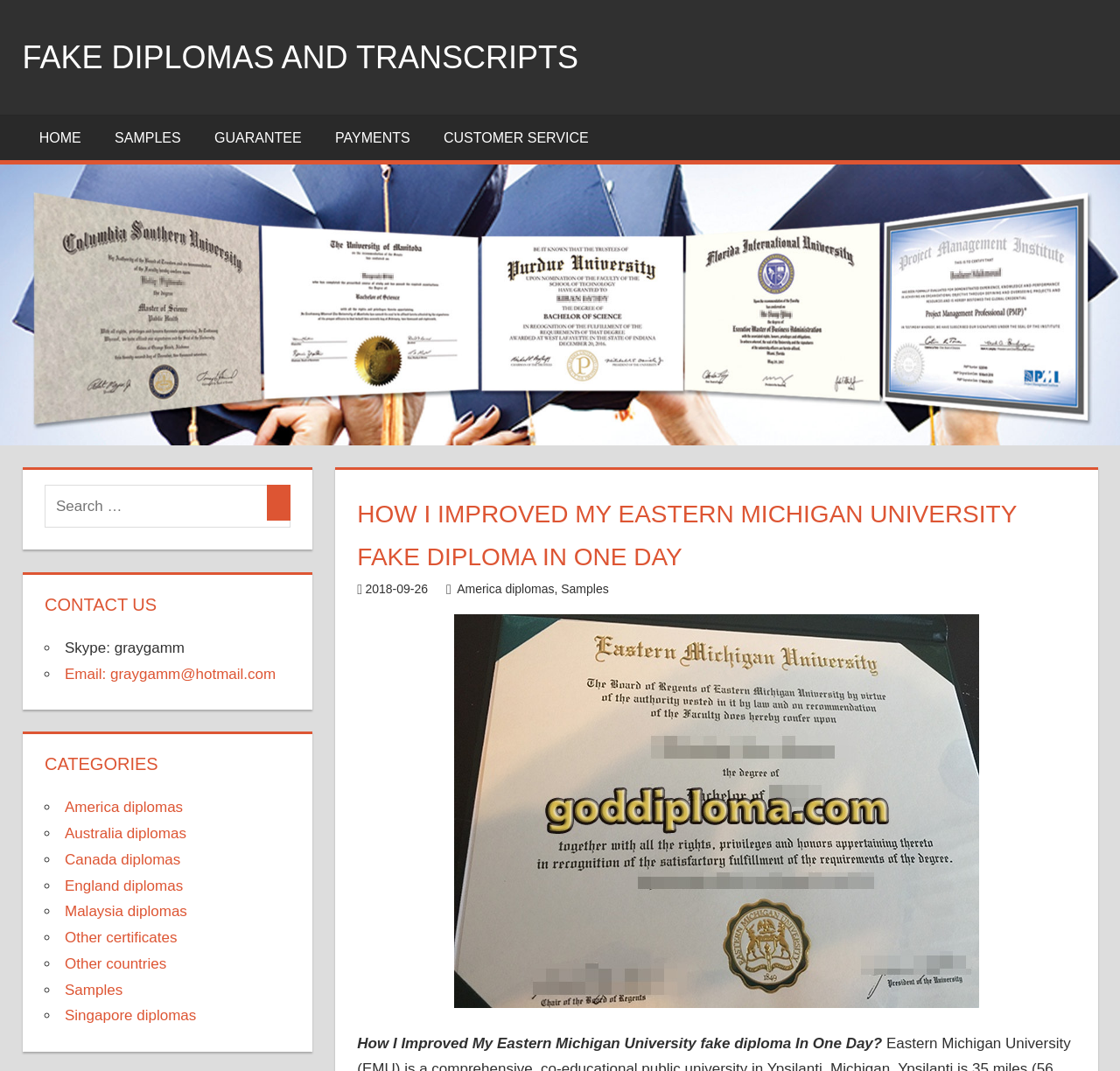Bounding box coordinates are specified in the format (top-left x, top-left y, bottom-right x, bottom-right y). All values are floating point numbers bounded between 0 and 1. Please provide the bounding box coordinate of the region this sentence describes: America diplomas

[0.058, 0.746, 0.163, 0.762]